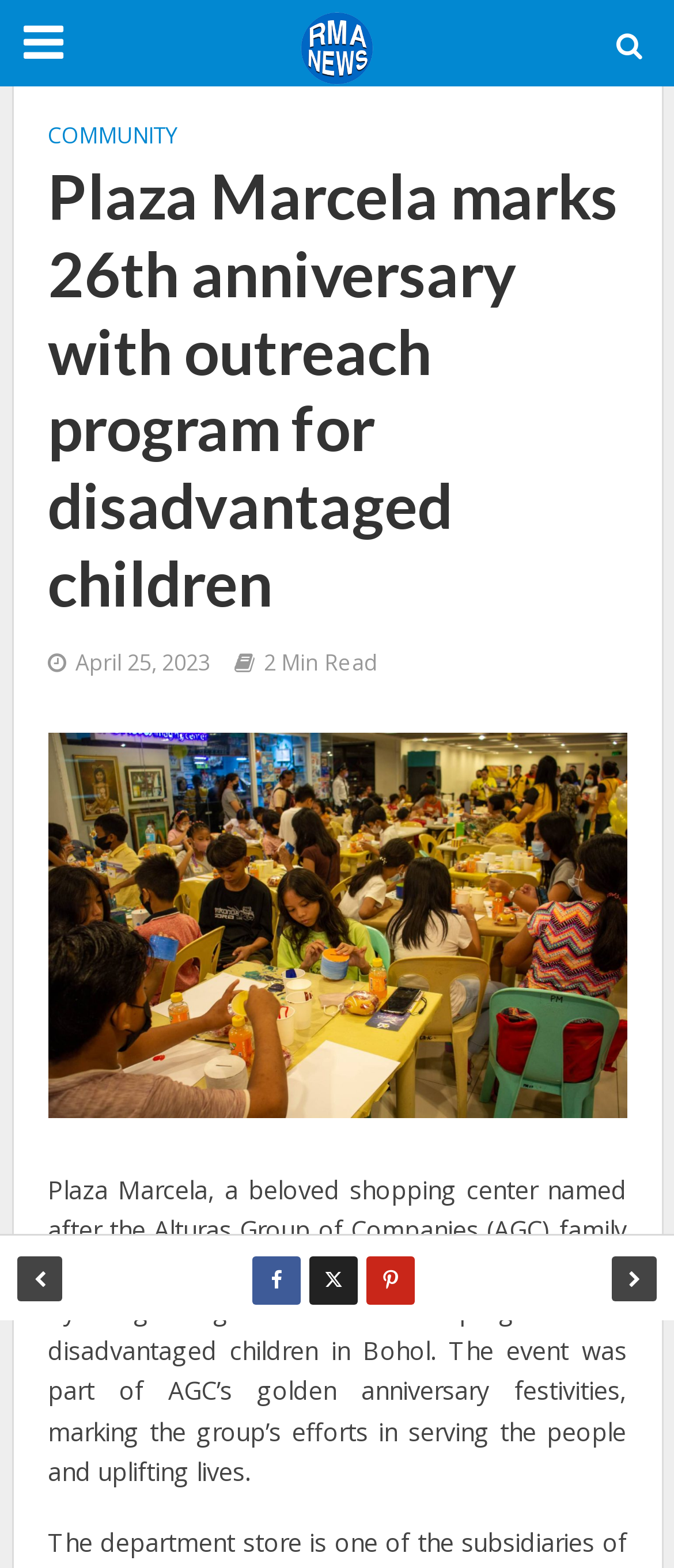Give a comprehensive overview of the webpage, including key elements.

The webpage is about Plaza Marcela, a shopping center, celebrating its 26th anniversary. At the top, there is a logo of RMAnews, accompanied by a link to the website. Below the logo, there is a header section with a link to "COMMUNITY" and a heading that reads "Plaza Marcela marks 26th anniversary with outreach program for disadvantaged children". The heading is followed by the date "April 25, 2023" and a label indicating a 2-minute read.

The main content of the webpage is an article about Plaza Marcela's anniversary celebration, which includes an image related to the event. The article describes how the shopping center organized an outreach program for disadvantaged children in Bohol as part of the Alturas Group of Companies' (AGC) golden anniversary festivities.

At the bottom of the webpage, there are three links to other news articles, with icons and brief descriptions. The links are arranged horizontally, with the first link on the left, the second on the right, and the third in the middle. The icons are Facebook, Twitter, and LinkedIn, respectively.